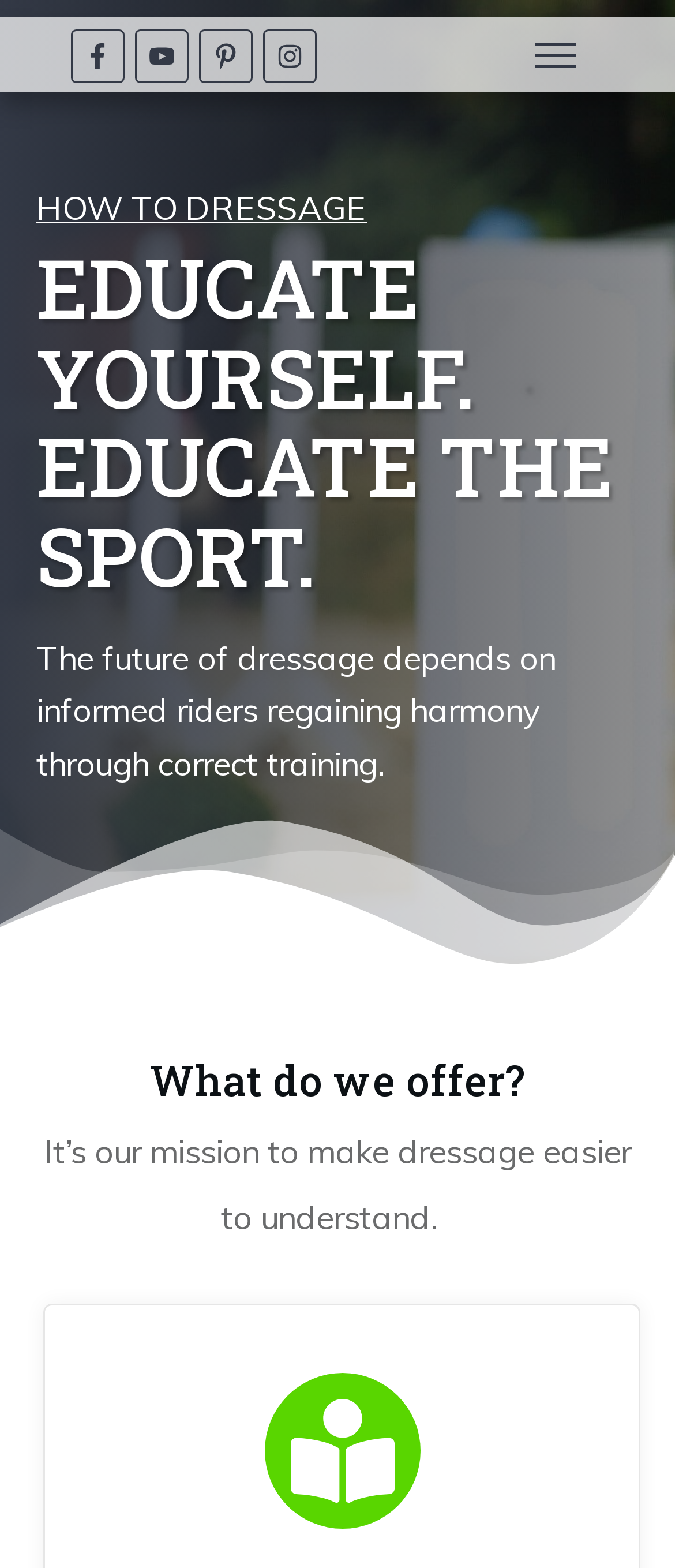Look at the image and write a detailed answer to the question: 
What is the tone of the website?

The presence of headings, static text, and images suggests that the website is informative in nature, aiming to educate readers on dressage rather than persuade or entertain them.